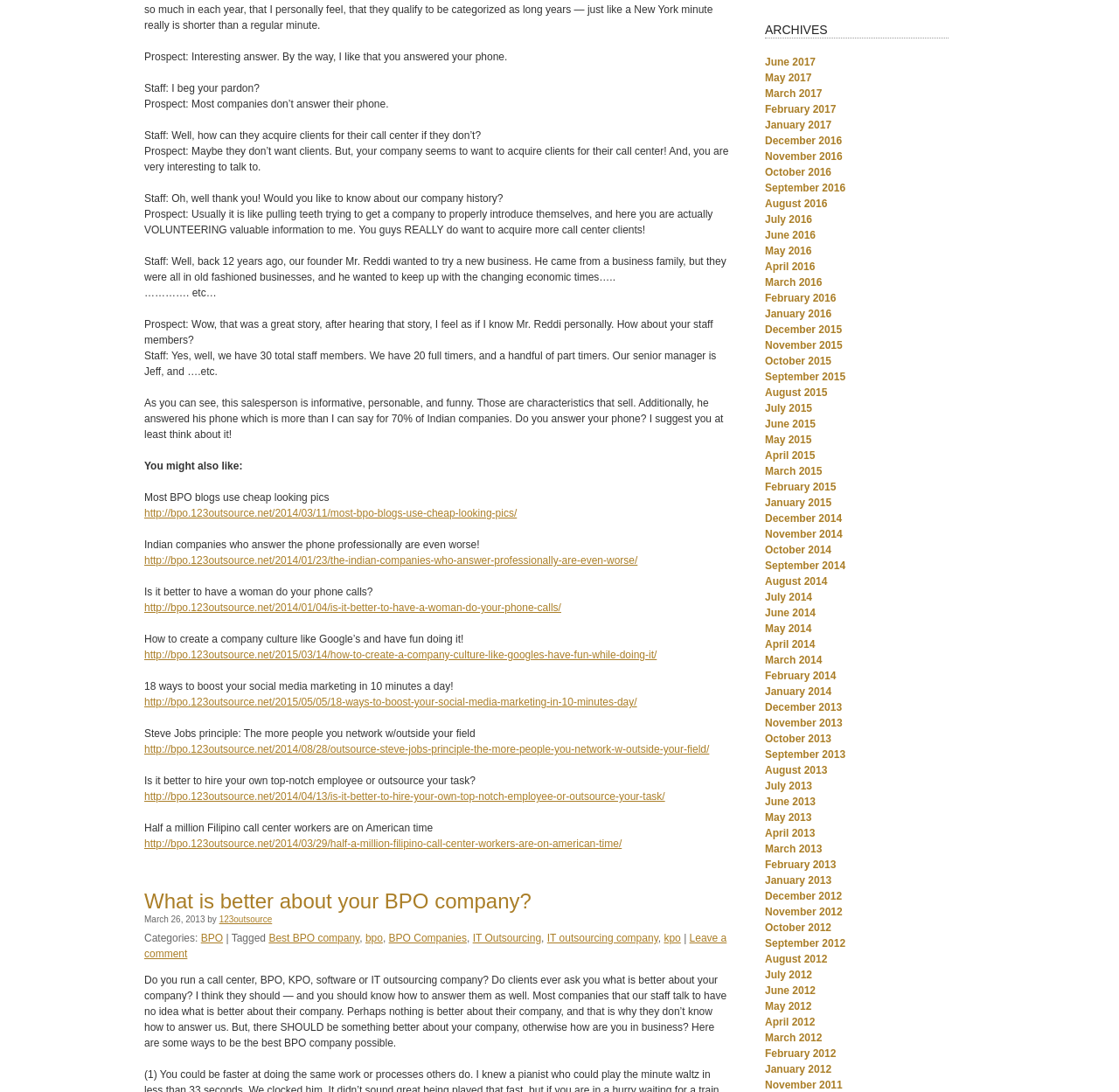What is the purpose of the company?
Provide a detailed answer to the question, using the image to inform your response.

The purpose of the company is to acquire clients for their call center, as indicated by the conversation between the prospect and the staff, where the staff is trying to introduce the company and its services to the prospect.